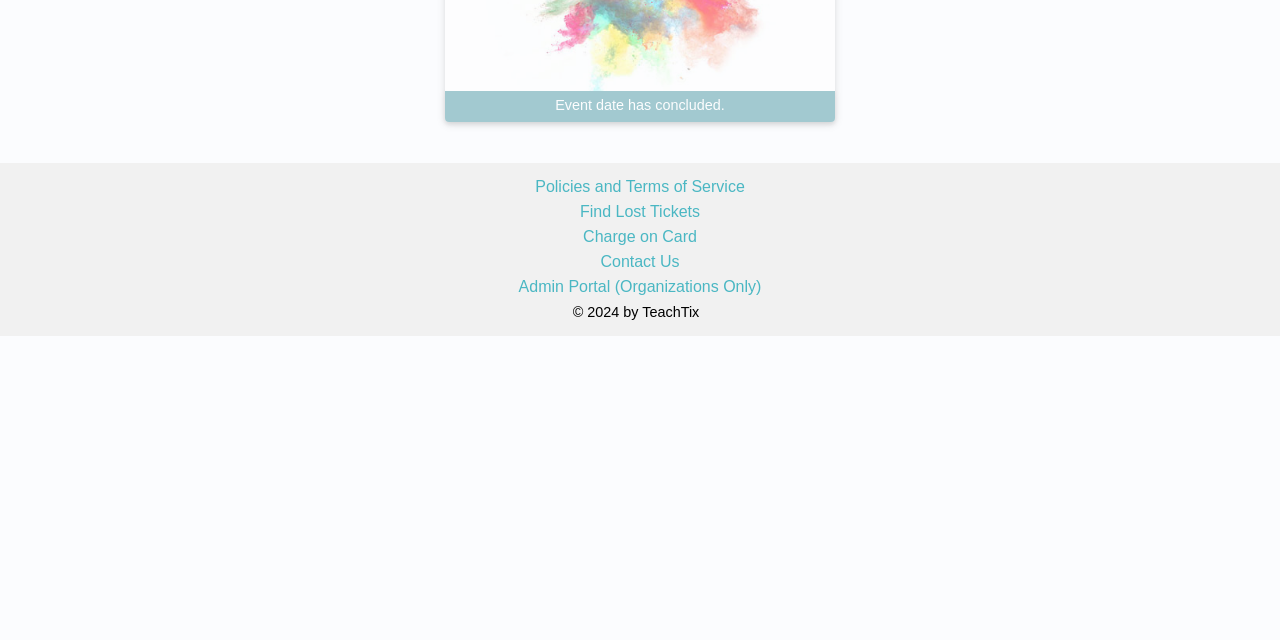Please locate the UI element described by "Find Lost Tickets" and provide its bounding box coordinates.

[0.453, 0.319, 0.547, 0.346]